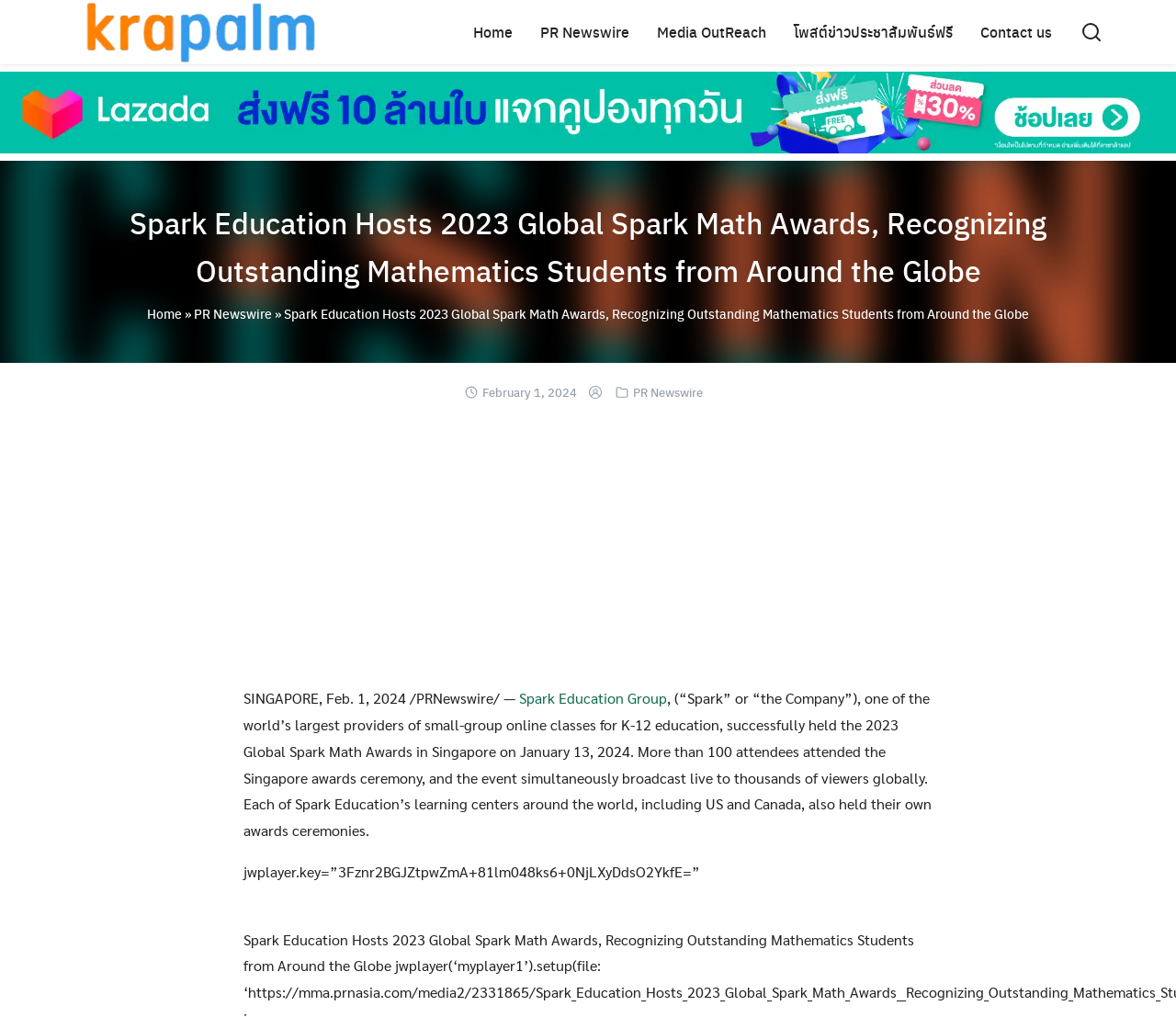Answer succinctly with a single word or phrase:
How many attendees attended the awards ceremony?

More than 100